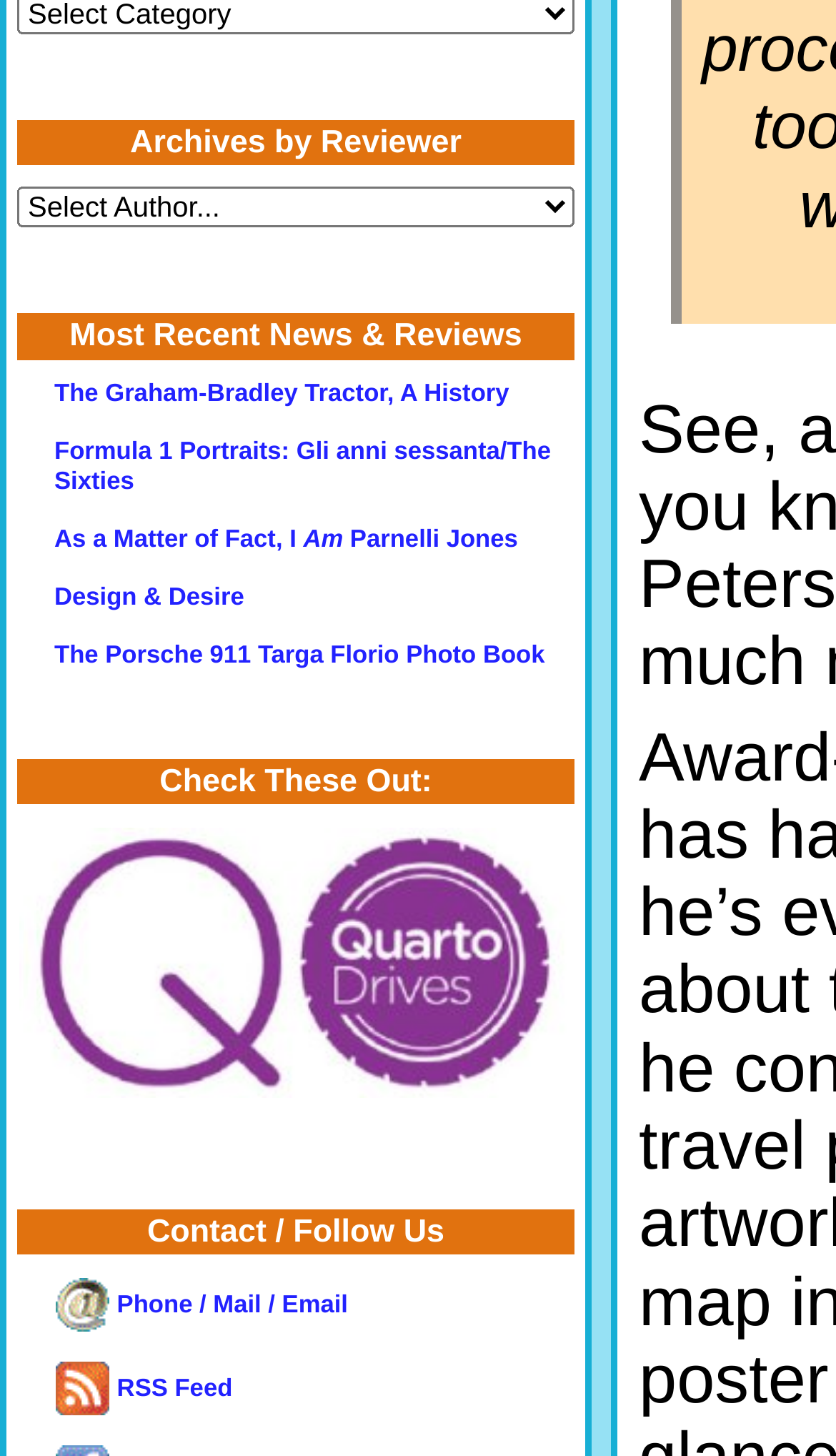Please use the details from the image to answer the following question comprehensively:
How many links are under the 'Check These Out:' heading?

Under the 'Check These Out:' heading, there is only one link, which is 'QuartoDrives.jpg'.